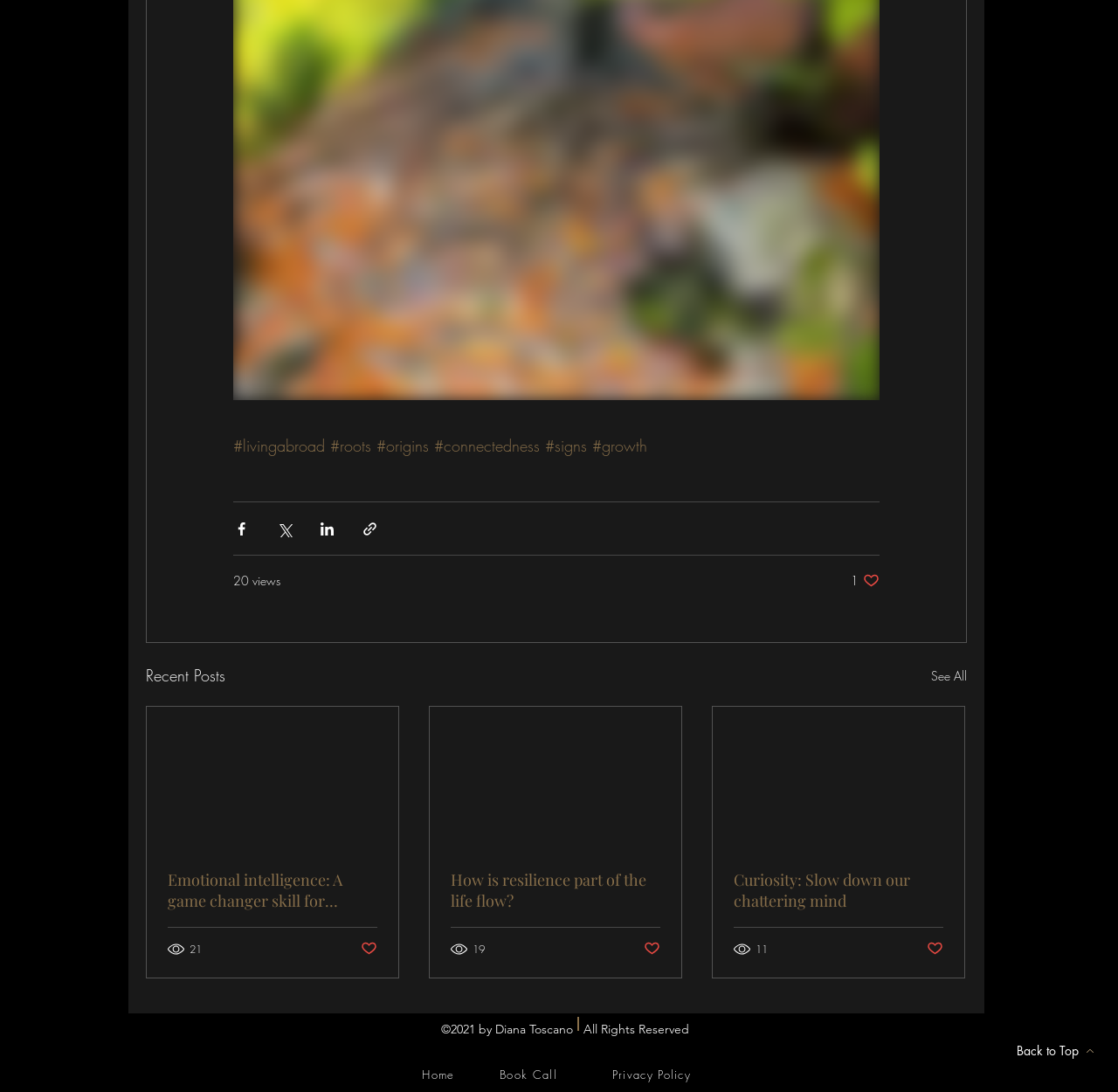What is the position of the 'Share via Facebook' button?
Please give a detailed and elaborate answer to the question.

The 'Share via Facebook' button is the one with ID 387. Its bounding box coordinates are [0.209, 0.477, 0.223, 0.492]. The x1 coordinate of 0.209 indicates that it is on the left side, and the y1 coordinate of 0.477 indicates that it is at the top. Therefore, the position of the 'Share via Facebook' button is top-left.